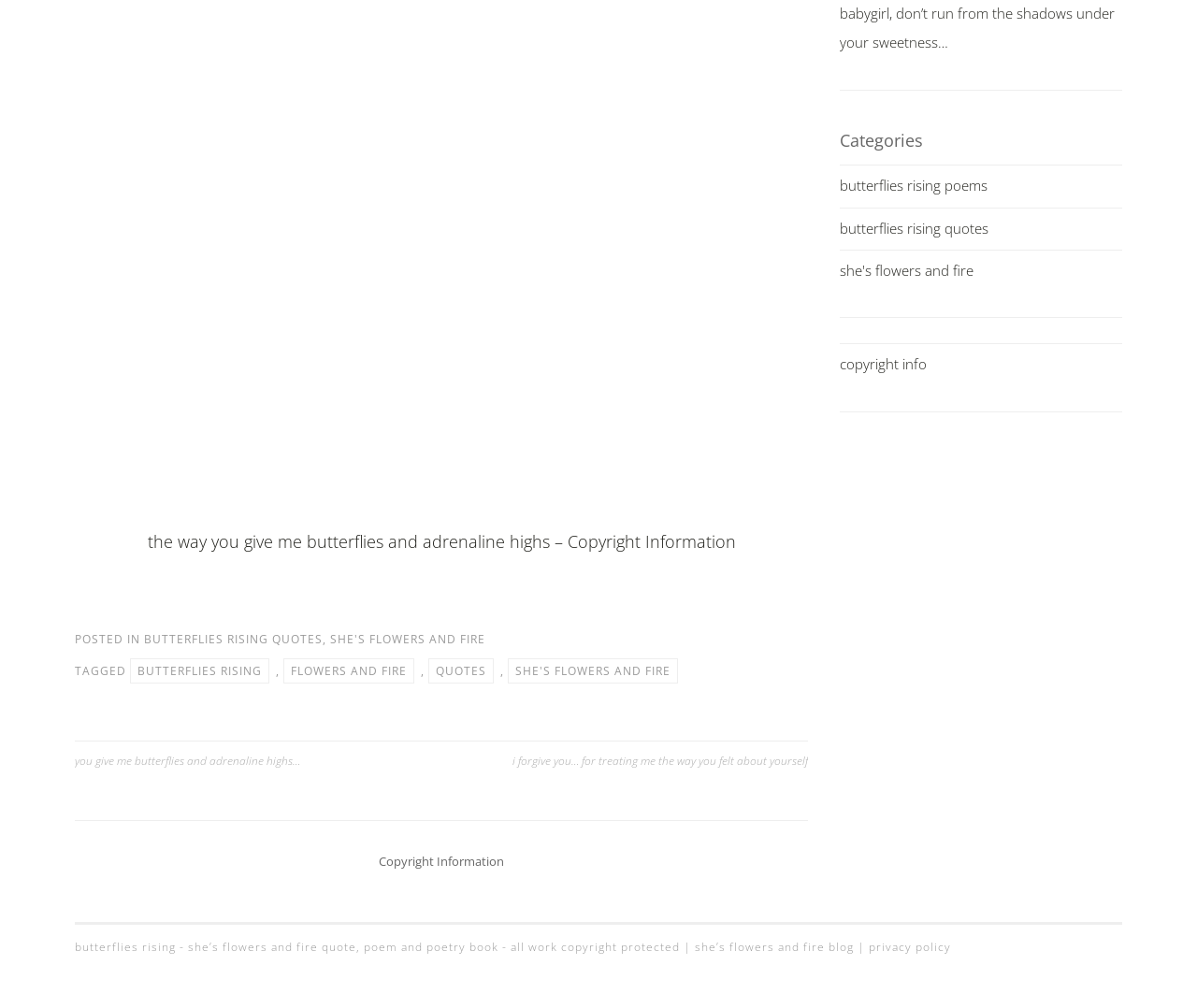Specify the bounding box coordinates of the element's region that should be clicked to achieve the following instruction: "Visit she's flowers and fire blog". The bounding box coordinates consist of four float numbers between 0 and 1, in the format [left, top, right, bottom].

[0.58, 0.932, 0.726, 0.947]